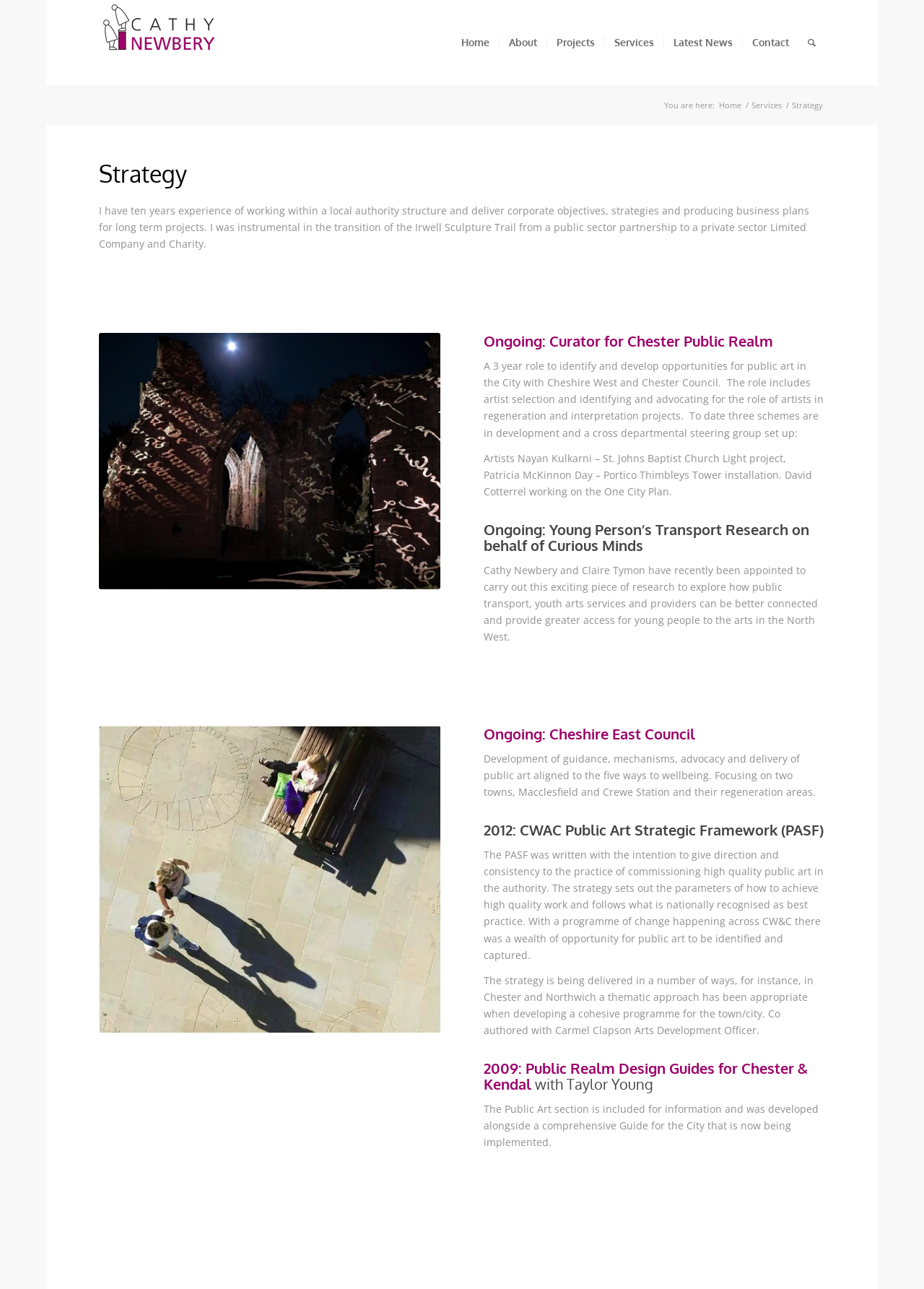Provide a brief response in the form of a single word or phrase:
What is the title of the main section on this webpage?

Strategy